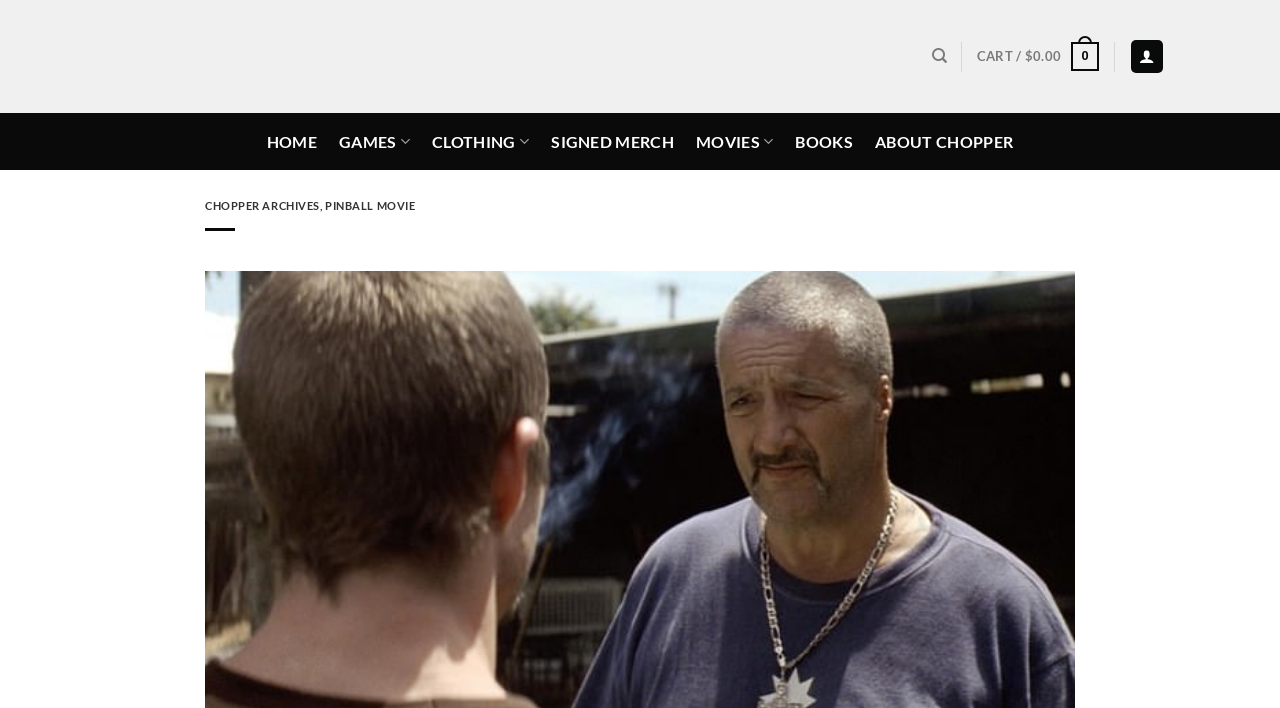Reply to the question with a brief word or phrase: How many sections are under the 'CHOPPER ARCHIVES, PINBALL MOVIE' heading?

2